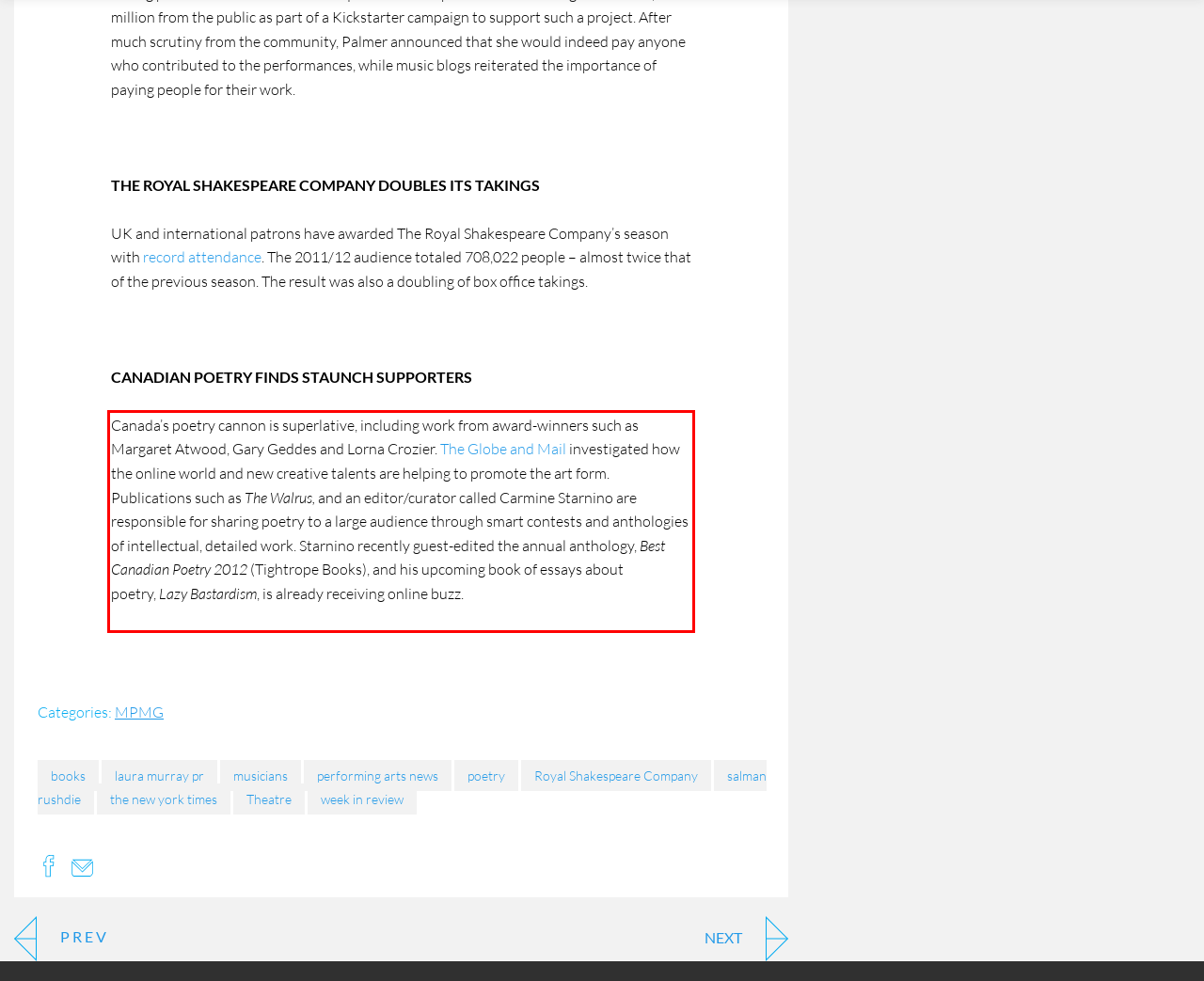Identify and transcribe the text content enclosed by the red bounding box in the given screenshot.

Canada’s poetry cannon is superlative, including work from award-winners such as Margaret Atwood, Gary Geddes and Lorna Crozier. The Globe and Mail investigated how the online world and new creative talents are helping to promote the art form. Publications such as The Walrus, and an editor/curator called Carmine Starnino are responsible for sharing poetry to a large audience through smart contests and anthologies of intellectual, detailed work. Starnino recently guest-edited the annual anthology, Best Canadian Poetry 2012 (Tightrope Books), and his upcoming book of essays about poetry, Lazy Bastardism, is already receiving online buzz.